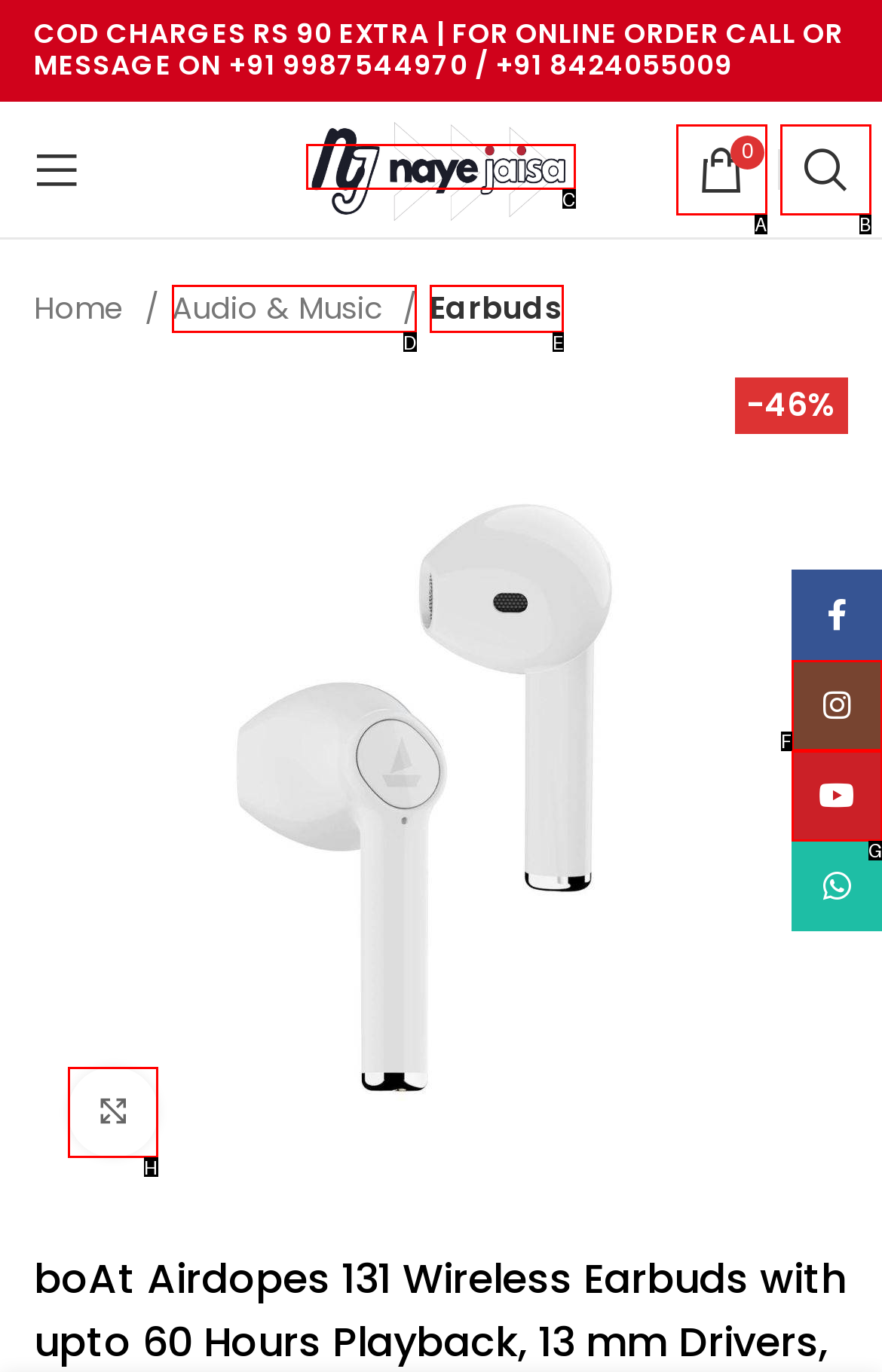Determine the letter of the UI element that you need to click to perform the task: Enlarge product image.
Provide your answer with the appropriate option's letter.

H